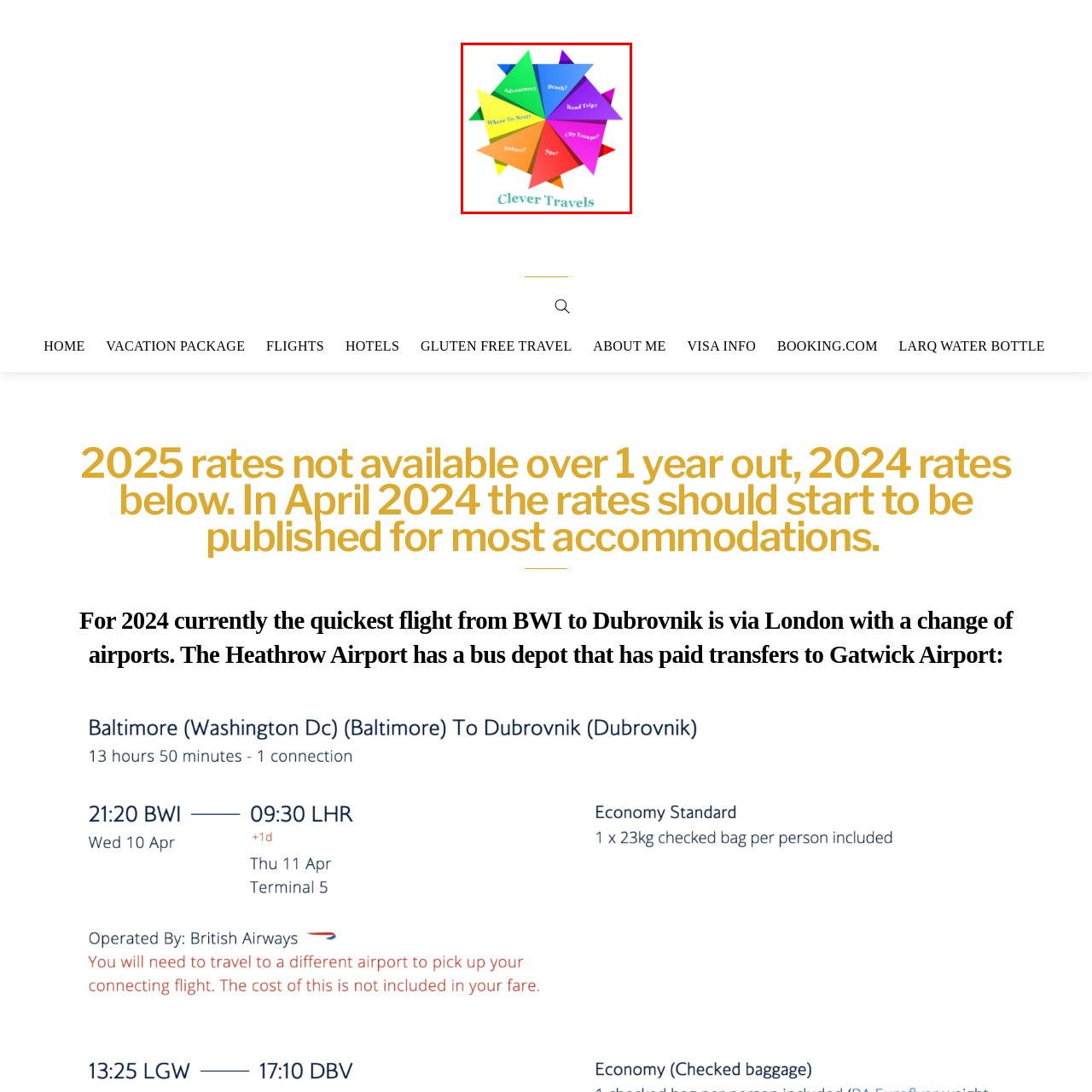How many travel themes are labeled on the star?
Please examine the image within the red bounding box and provide your answer using just one word or phrase.

7